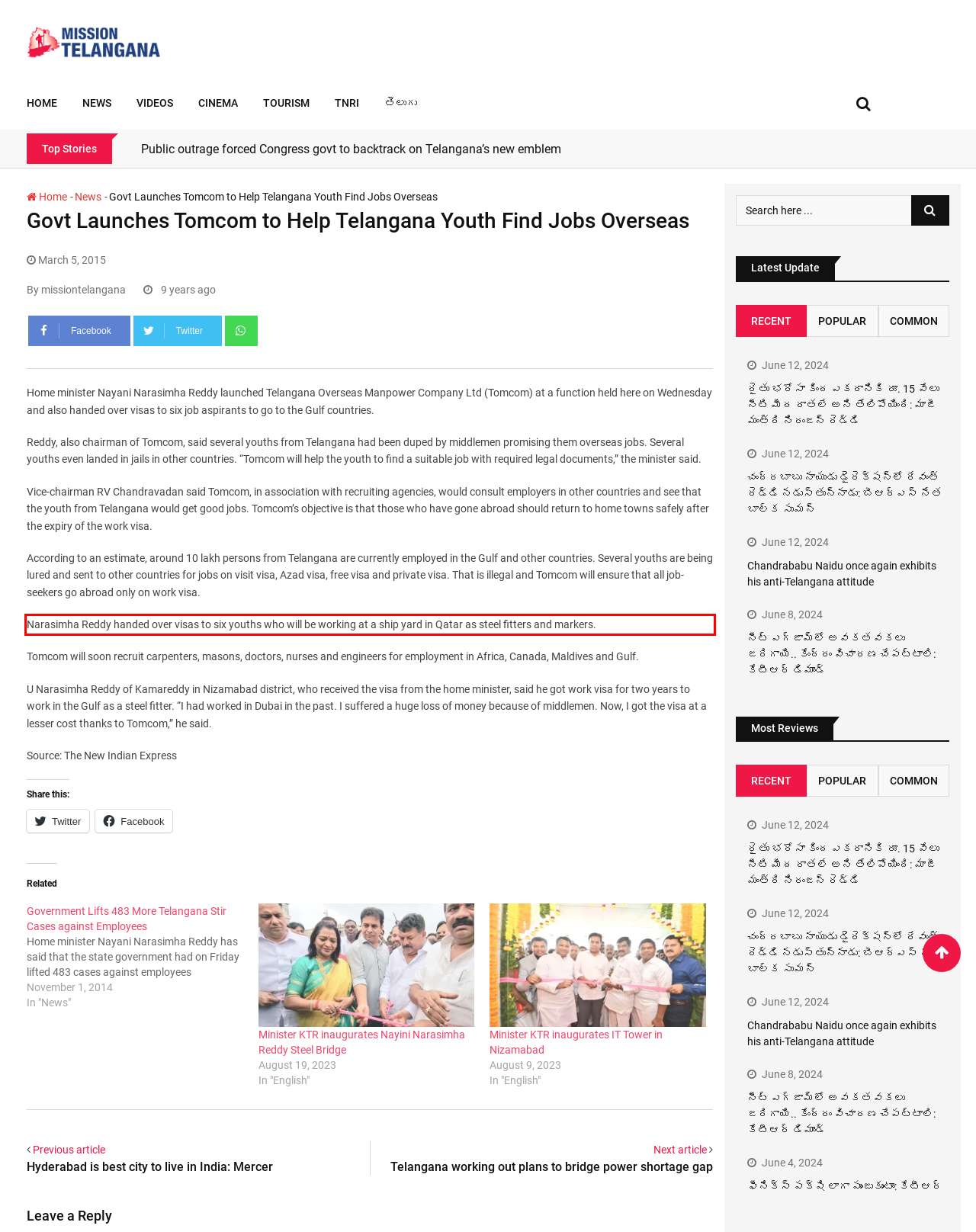Given a screenshot of a webpage with a red bounding box, please identify and retrieve the text inside the red rectangle.

Narasimha Reddy handed over visas to six youths who will be working at a ship yard in Qatar as steel fitters and markers.